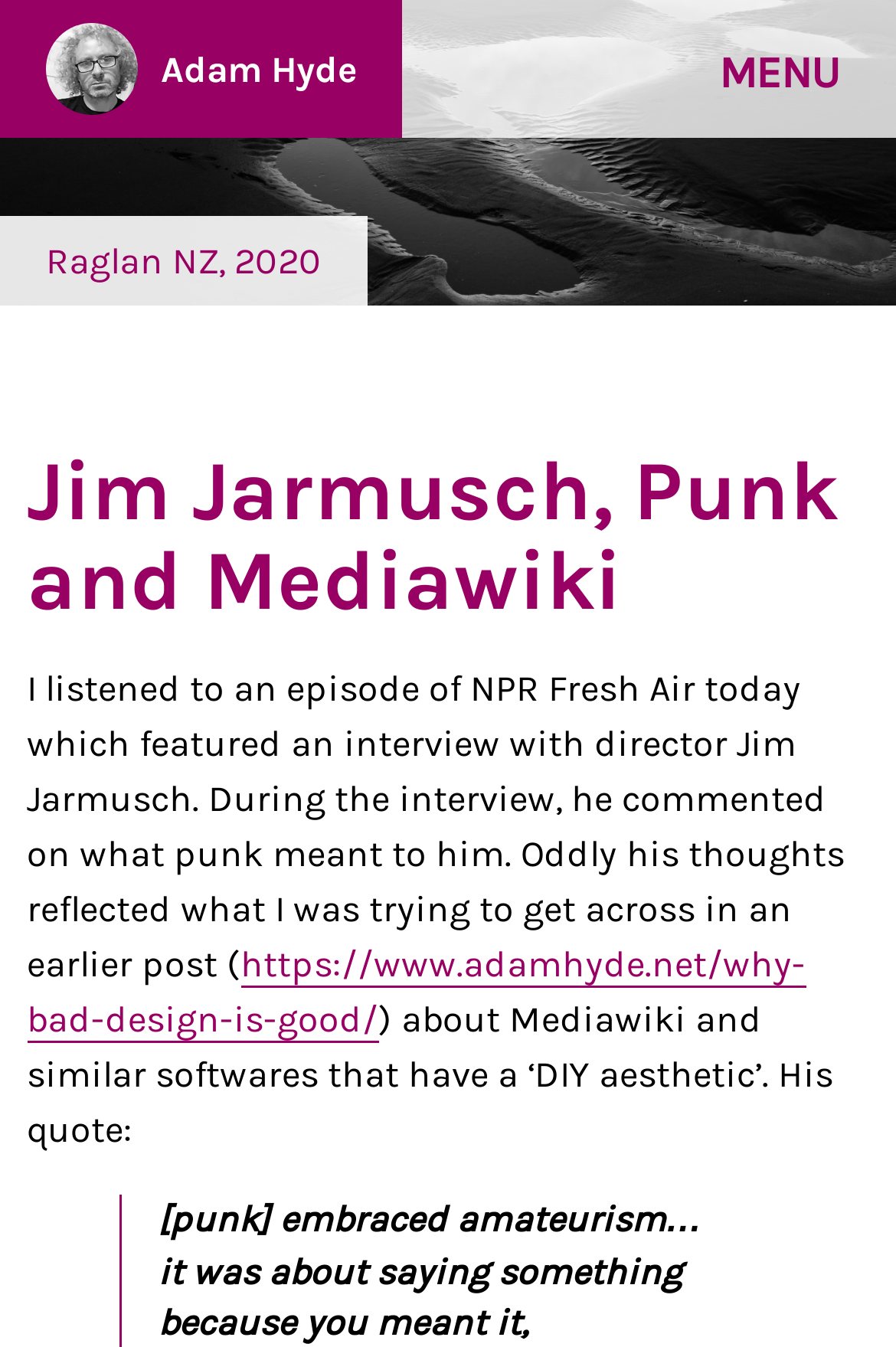What is the location mentioned in the article?
Based on the image, provide your answer in one word or phrase.

Raglan NZ